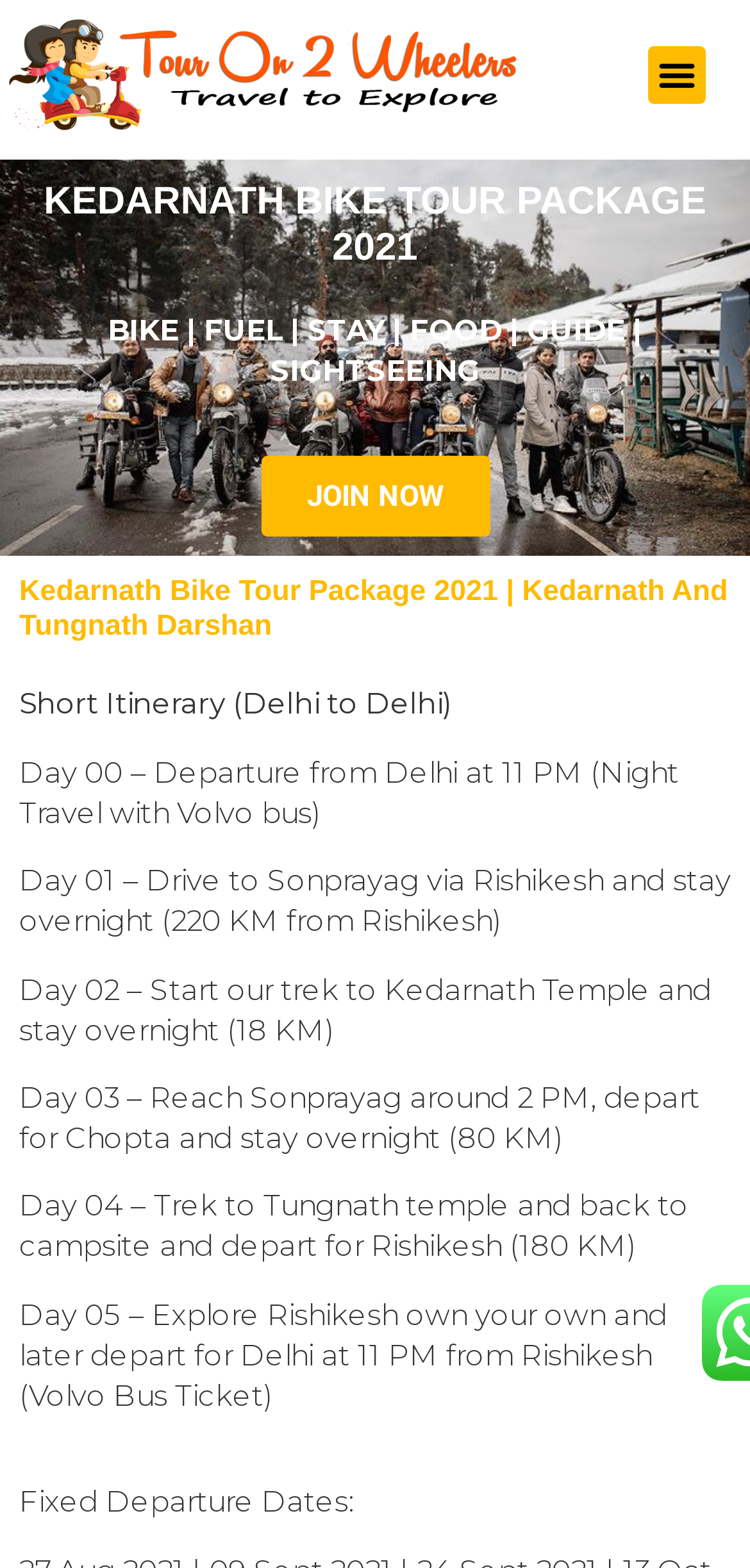Please find the bounding box for the following UI element description. Provide the coordinates in (top-left x, top-left y, bottom-right x, bottom-right y) format, with values between 0 and 1: alt="tour on wheelers logo"

[0.0, 0.006, 0.7, 0.09]